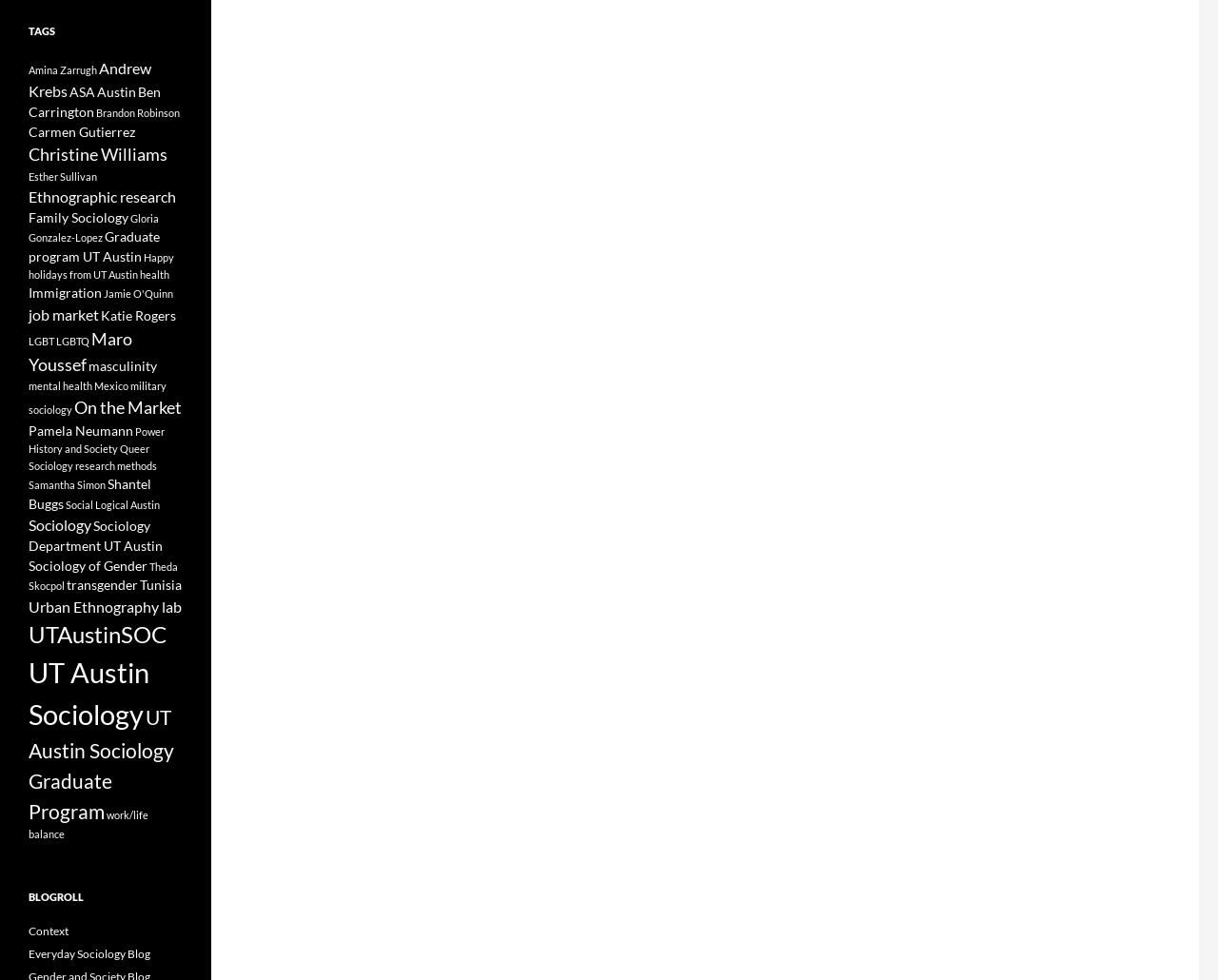Can you provide the bounding box coordinates for the element that should be clicked to implement the instruction: "Click on Amina Zarrugh"?

[0.023, 0.065, 0.08, 0.078]